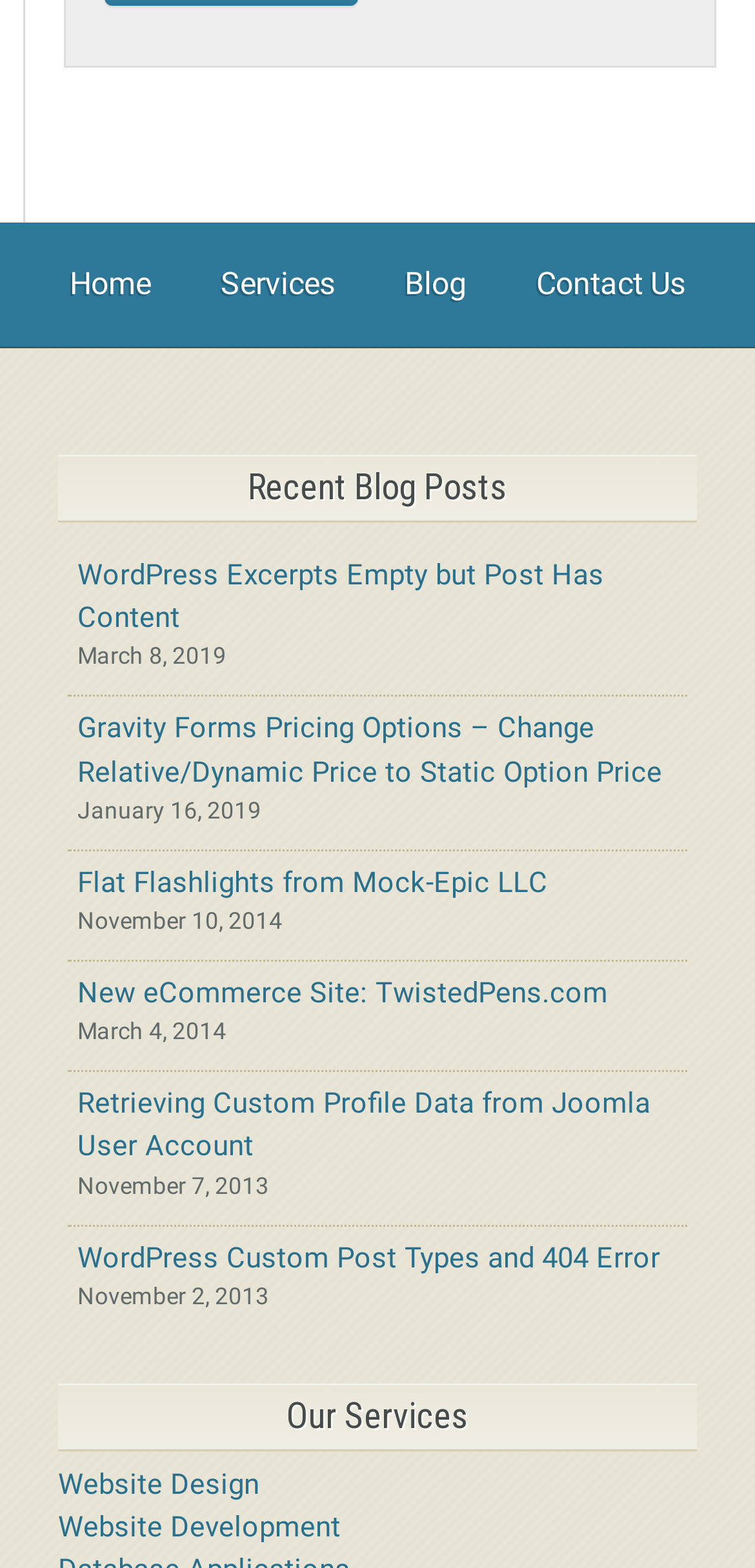How many blog posts are listed?
Carefully examine the image and provide a detailed answer to the question.

I counted the number of link elements under the 'Recent Blog Posts' heading and found that there are 8 blog post titles listed.